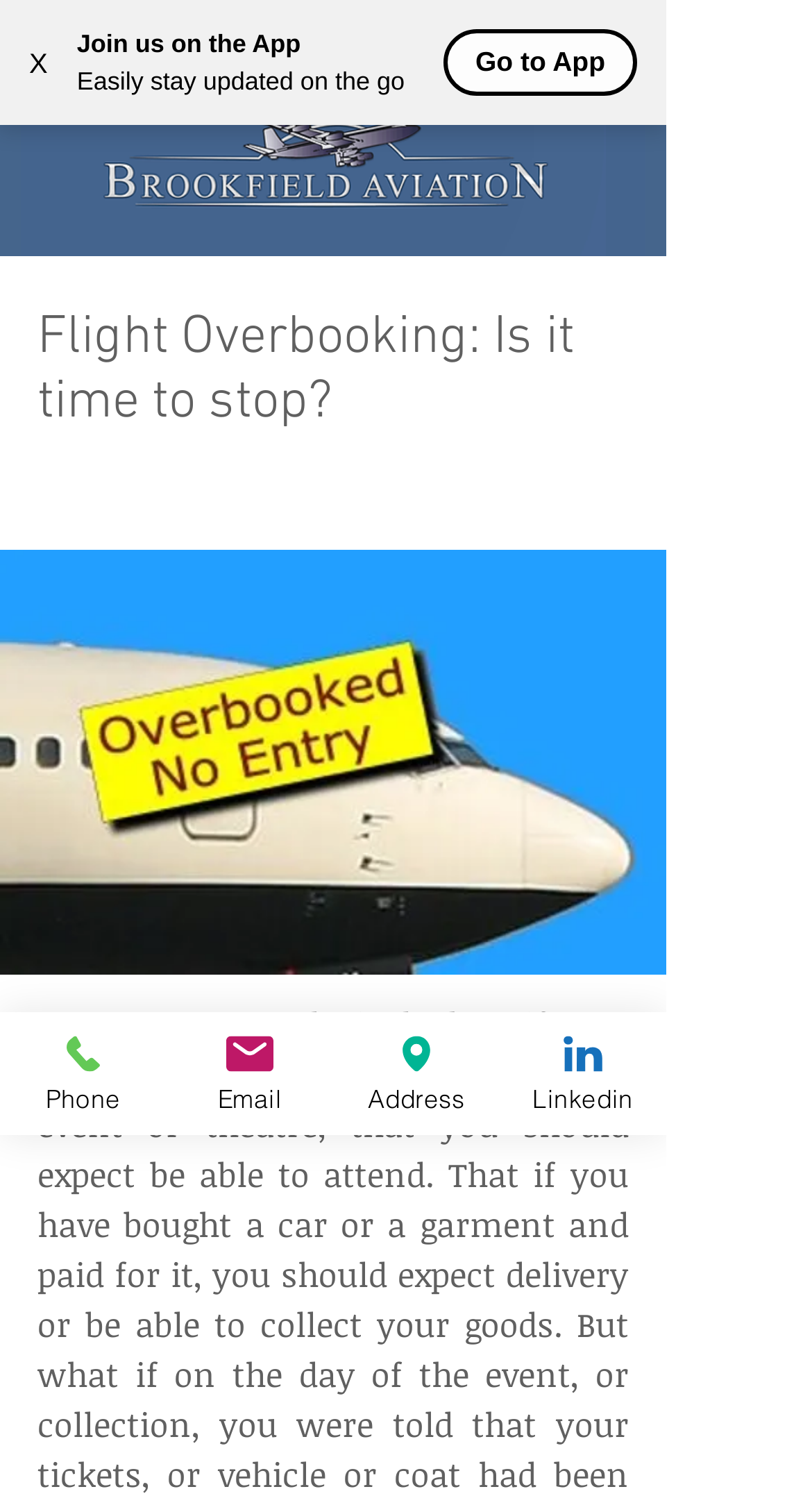Please locate the clickable area by providing the bounding box coordinates to follow this instruction: "Search for something".

None